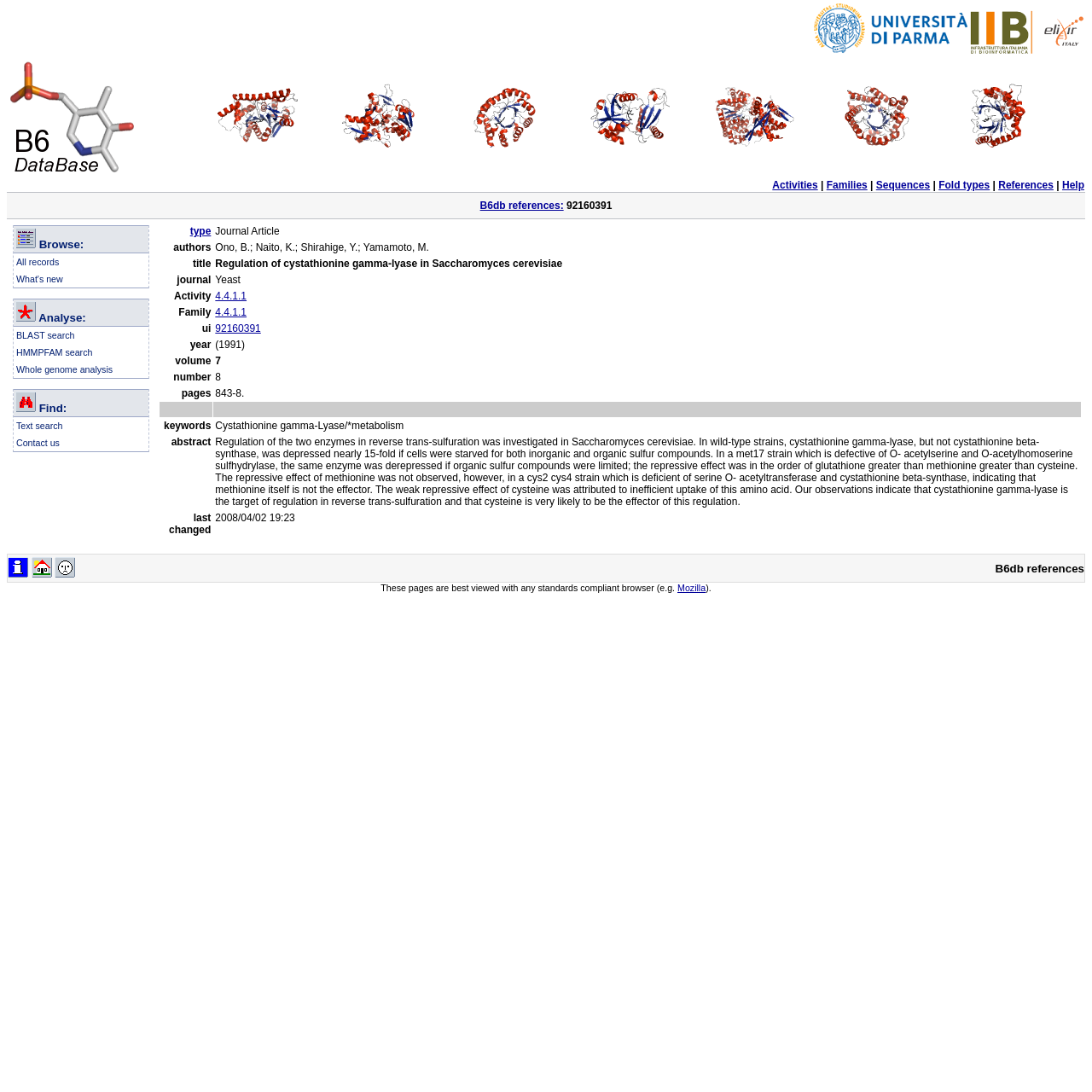Determine the bounding box coordinates of the region to click in order to accomplish the following instruction: "Follow the shop". Provide the coordinates as four float numbers between 0 and 1, specifically [left, top, right, bottom].

None